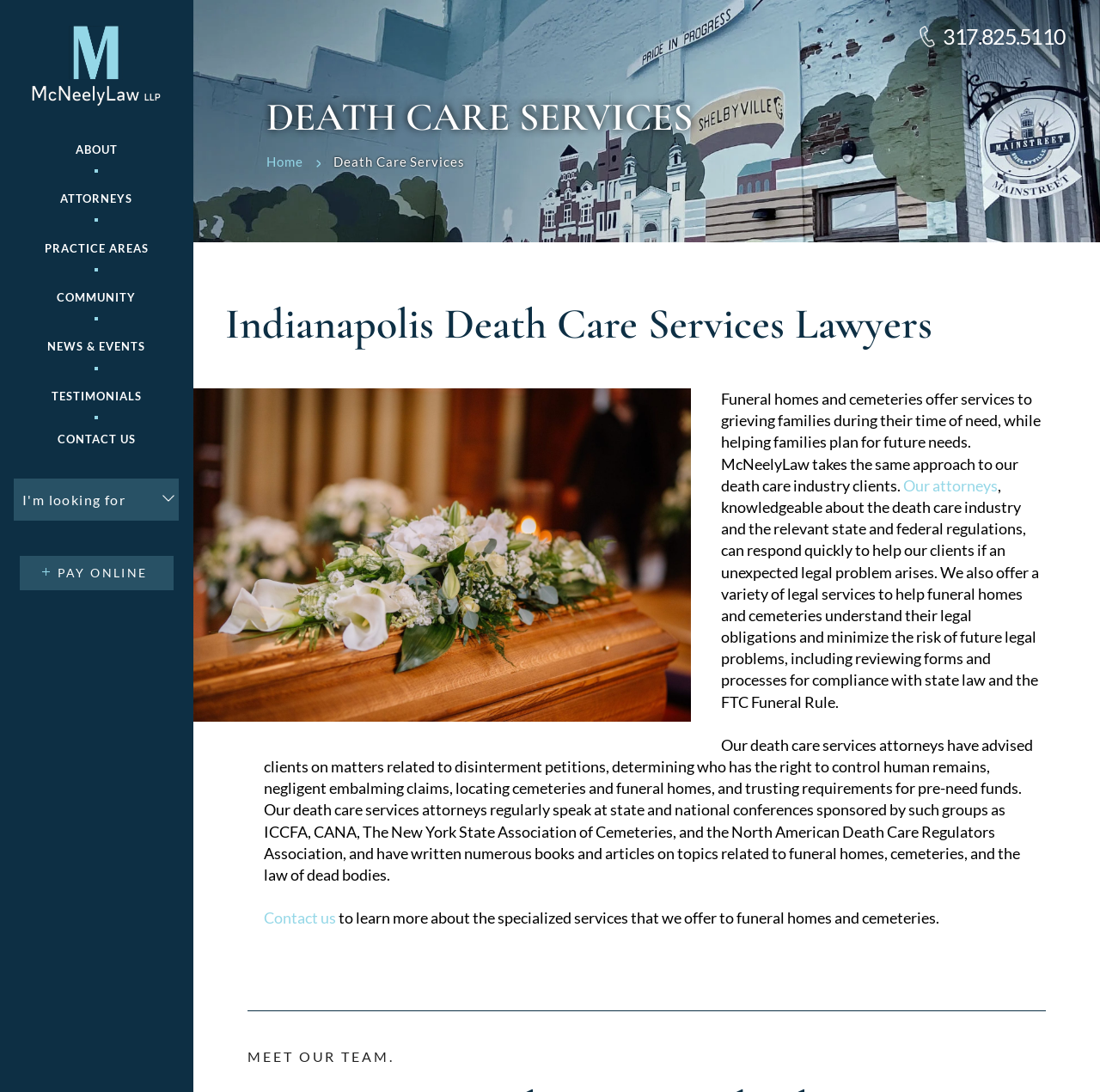Determine the coordinates of the bounding box for the clickable area needed to execute this instruction: "Click on PAY ONLINE".

[0.018, 0.509, 0.158, 0.541]